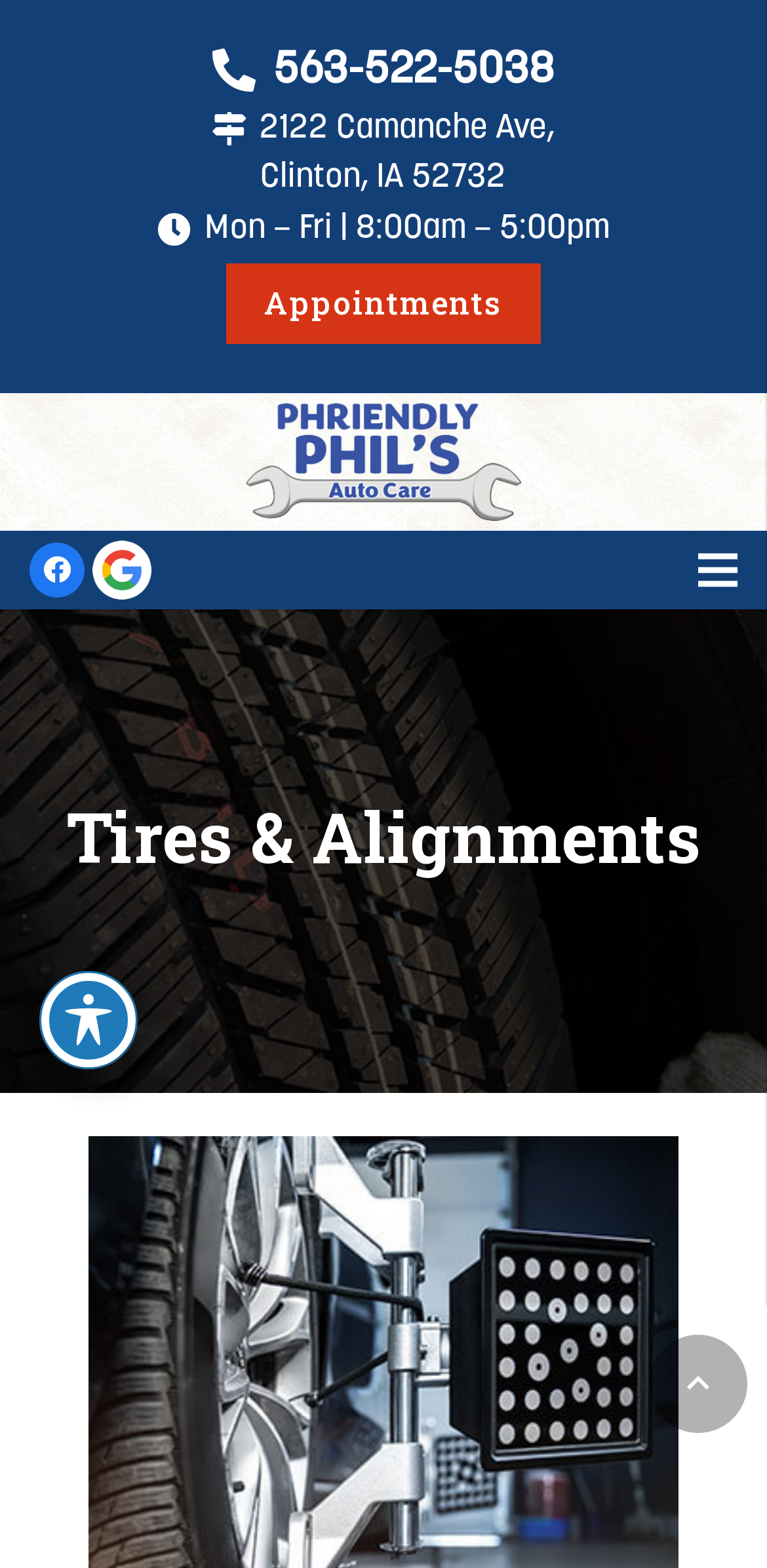How many social media links are there on the page?
Make sure to answer the question with a detailed and comprehensive explanation.

I found two social media links by looking at the link elements with the OCR text 'Facebook' and 'review-us-on-google-1' which are located at the top-right corner of the page.